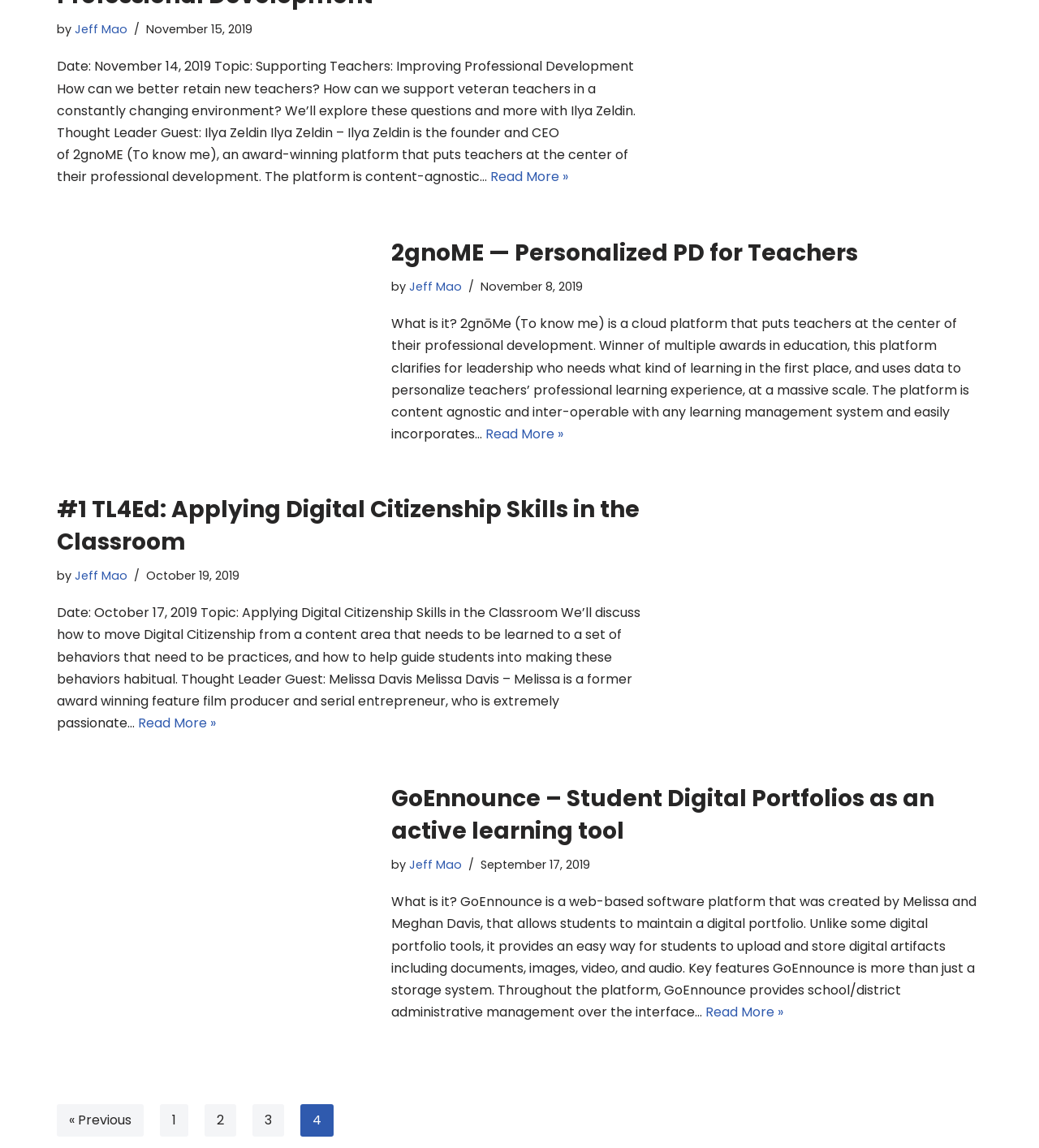Can you find the bounding box coordinates for the element to click on to achieve the instruction: "Learn more about GoEnnounce – Student Digital Portfolios as an active learning tool"?

[0.679, 0.874, 0.754, 0.89]